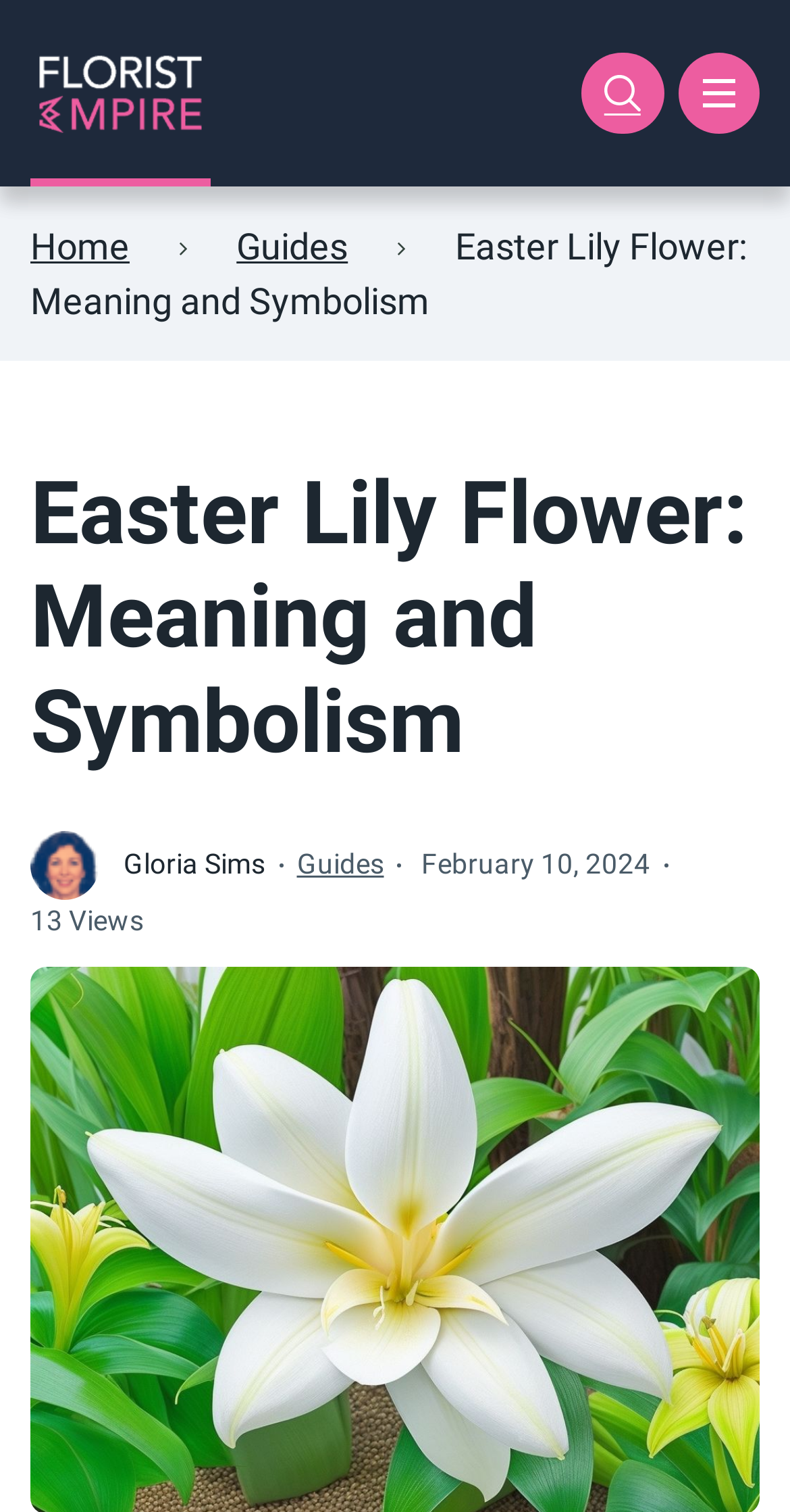Generate a comprehensive description of the webpage.

The webpage is about Easter lilies, focusing on their meaning and symbolism in the language of flowers. At the top left corner, there is a logo of "Florist Empire" which is also a link, accompanied by an image of the same name. To the right of the logo, there are three links: "Search", "Menu", and a search textbox with a "Submit" button below it.

Below the top navigation bar, there are four links: "Home", "Guides", and the title of the webpage "Easter Lily Flower: Meaning and Symbolism", which is also a heading. The title is followed by an image of Gloria Sims, a name captioned below the image, and a link to "Guides" next to the name. The date "February 10, 2024" is displayed to the right of the image, and the number of views "13 Views" is shown at the bottom left of this section.

Overall, the webpage has a simple and organized structure, with a clear focus on the topic of Easter lilies and their symbolism.